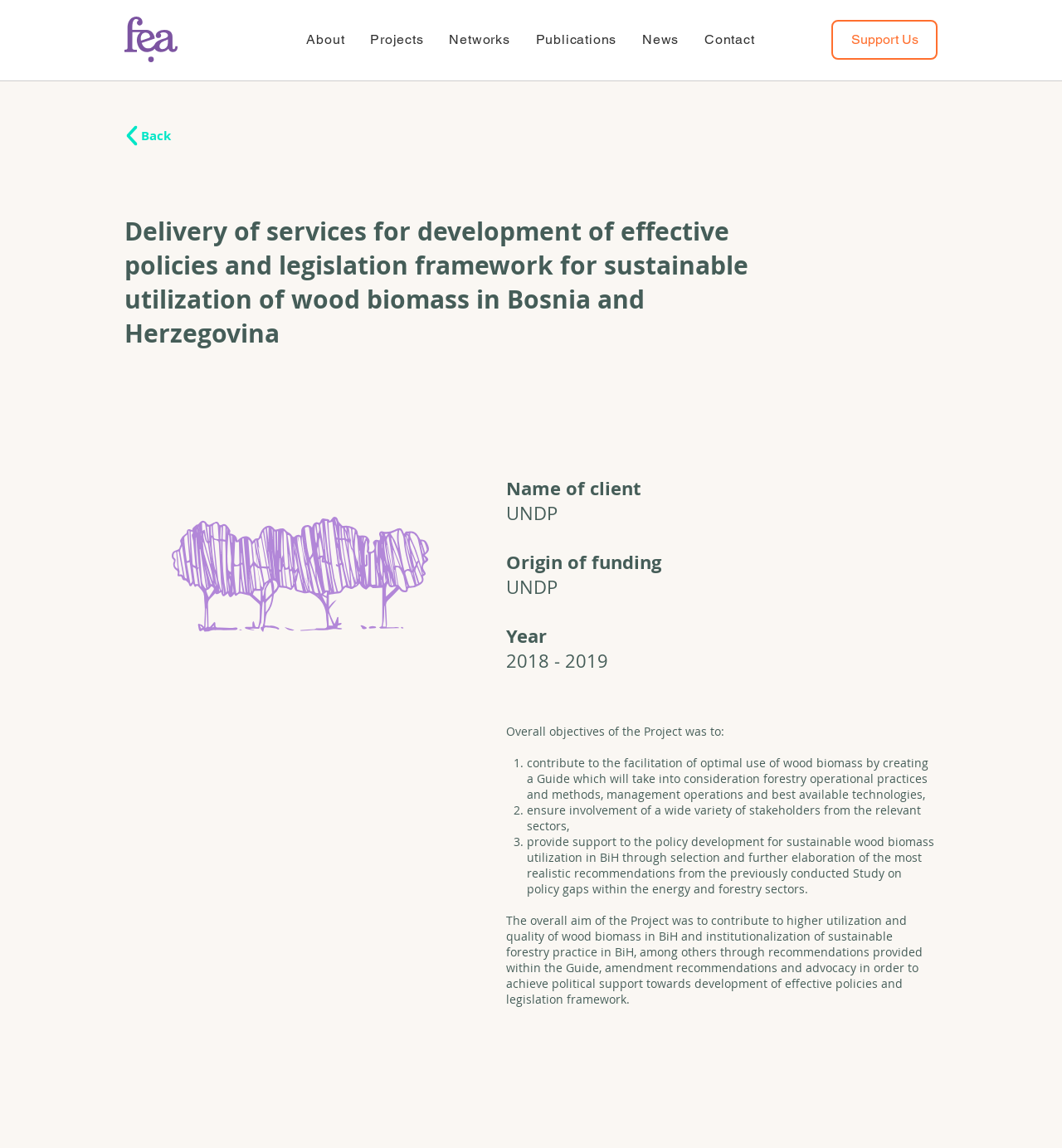Locate and provide the bounding box coordinates for the HTML element that matches this description: "Support Us".

[0.783, 0.017, 0.883, 0.052]